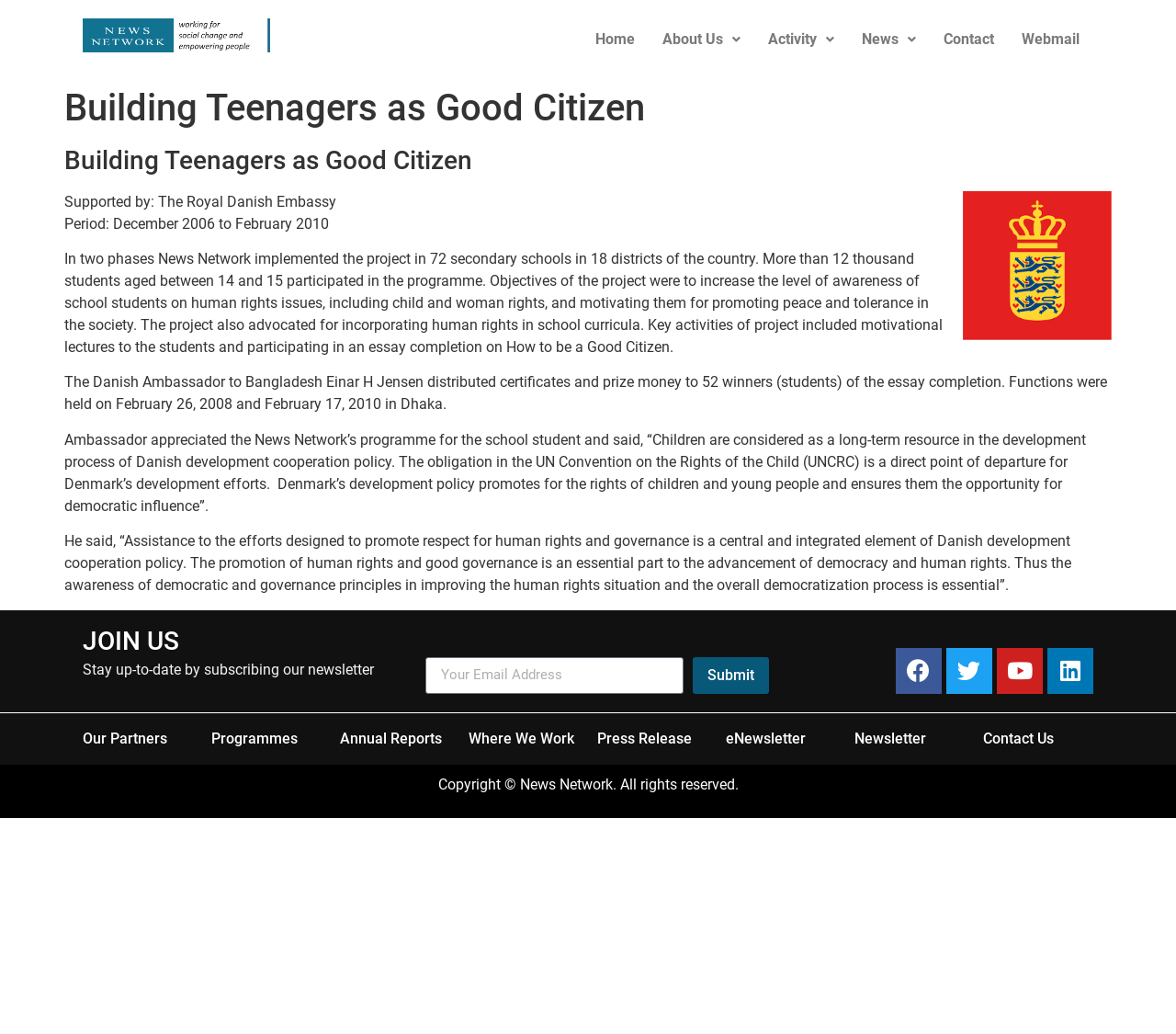What is the name of the project implemented by News Network?
Answer the question with a thorough and detailed explanation.

I found this answer by looking at the main heading of the webpage, which is 'Building Teenagers as Good Citizen'. This heading is also repeated in the StaticText element with ID 27, which further confirms that this is the name of the project.